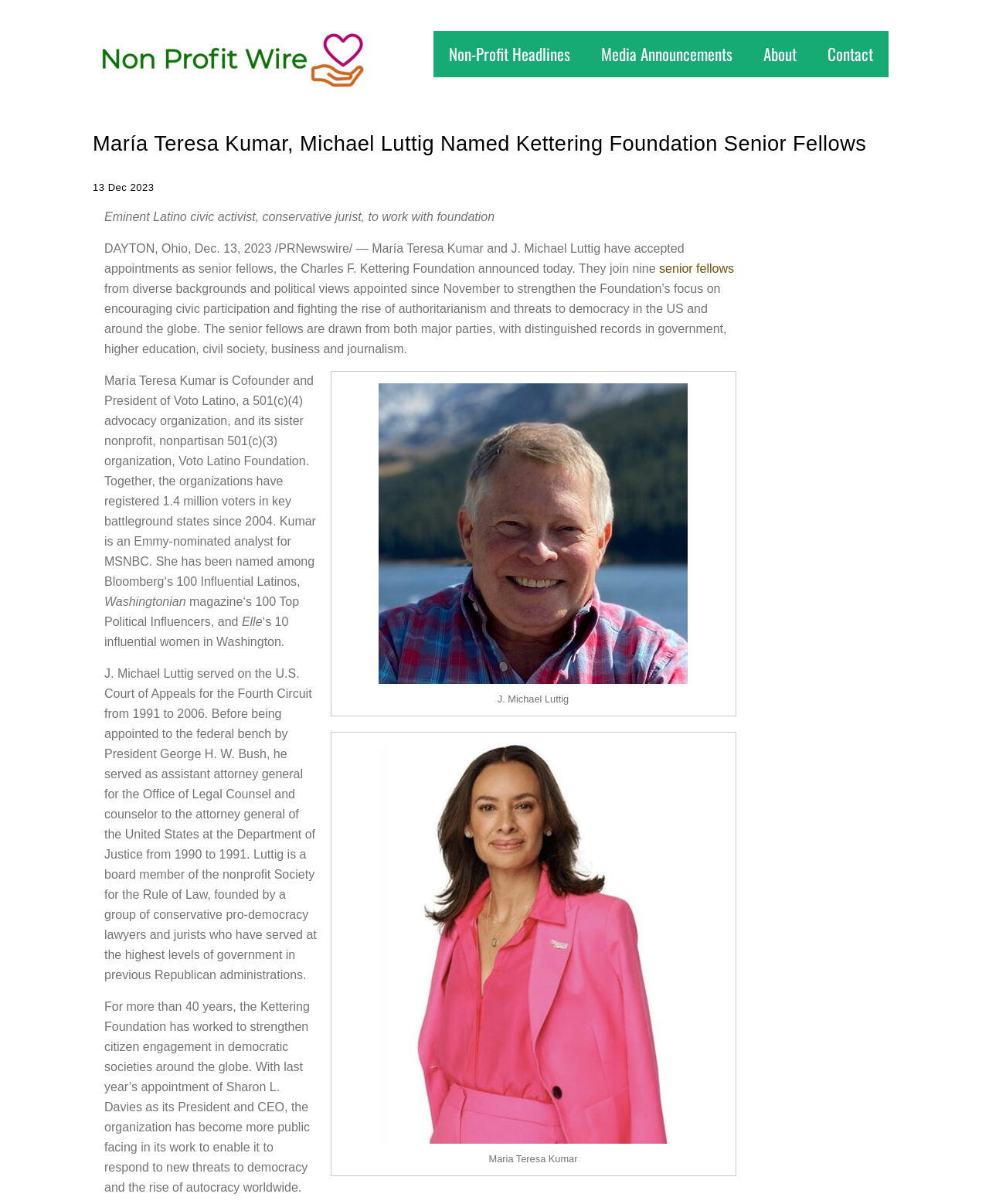Locate the bounding box coordinates of the item that should be clicked to fulfill the instruction: "Contact the author".

None